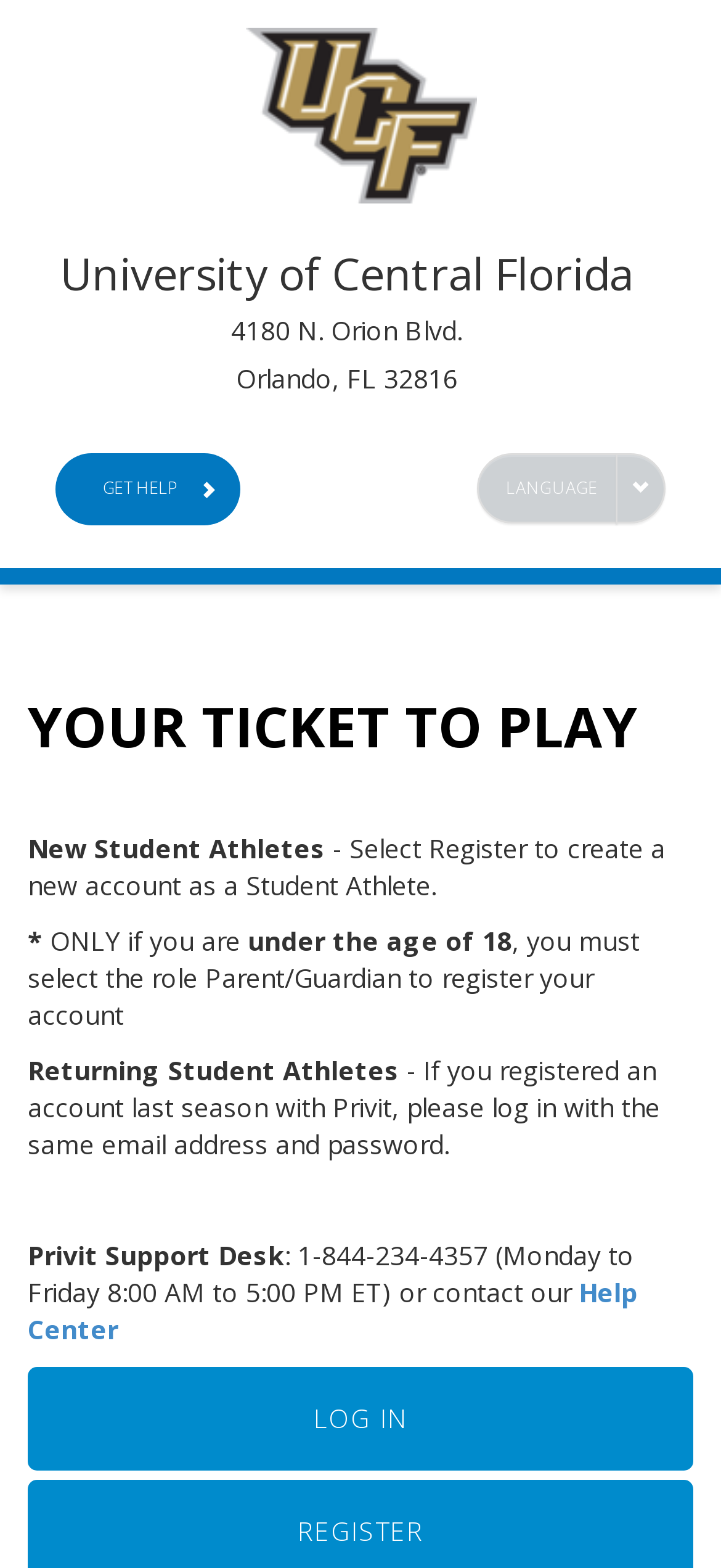Reply to the question below using a single word or brief phrase:
What is the phone number for Privit Support Desk?

1-844-234-4357